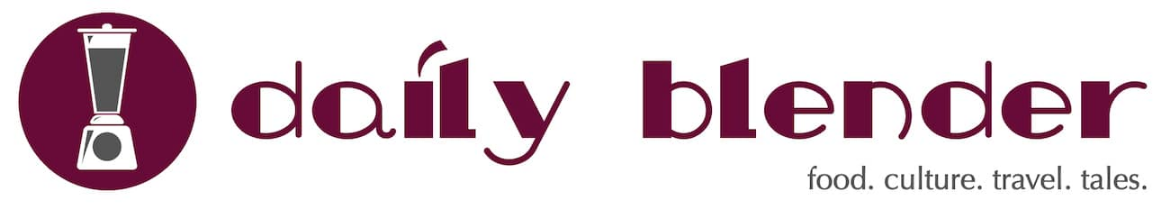What is the central graphic element of the logo?
Give a thorough and detailed response to the question.

The caption states that a stylish blender graphic is centrally positioned, symbolizing the fusion of diverse culinary experiences and cultural narratives, which implies that the central graphic element of the logo is a blender.